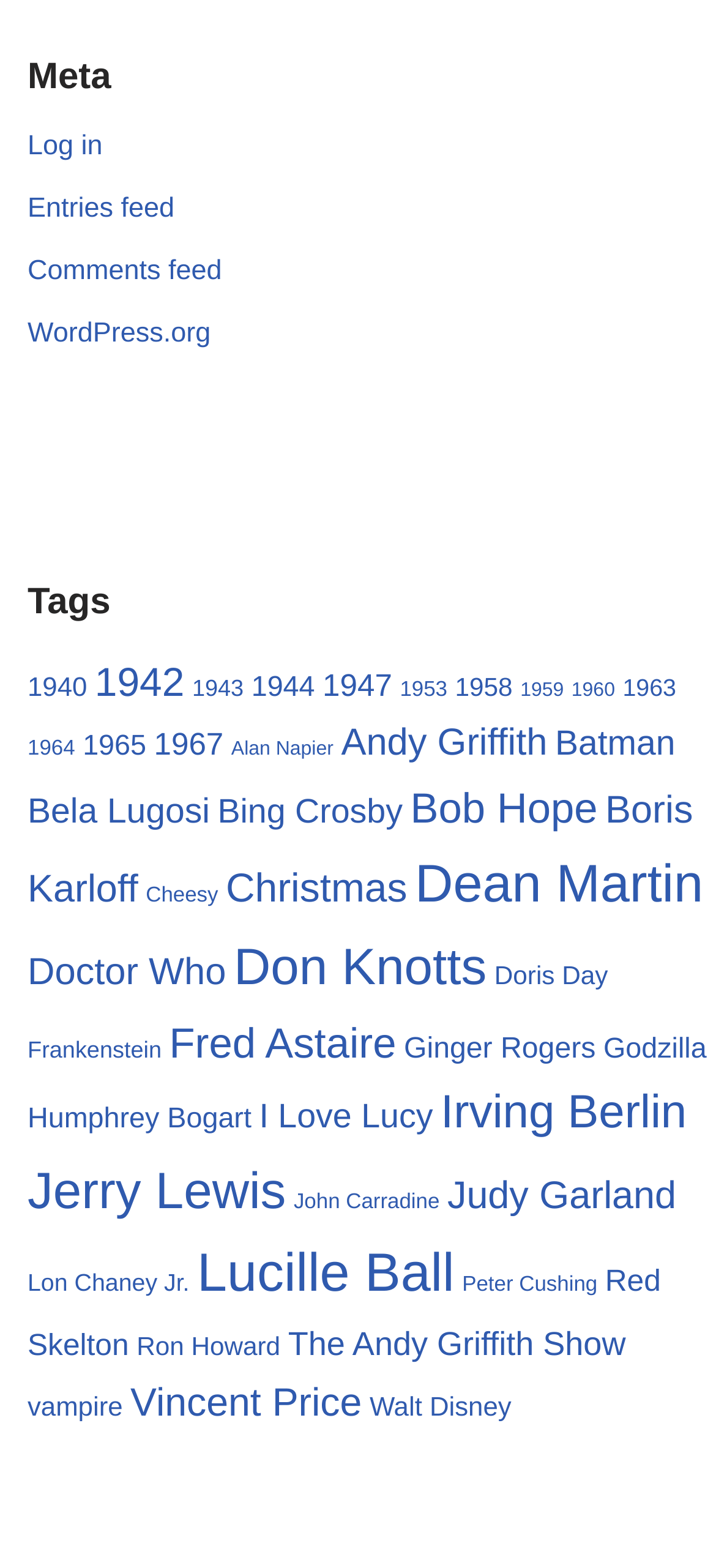How many tags are available?
We need a detailed and meticulous answer to the question.

I counted the number of links under the 'Tags' section, and there are many links, each representing a tag. Therefore, there are multiple tags available.